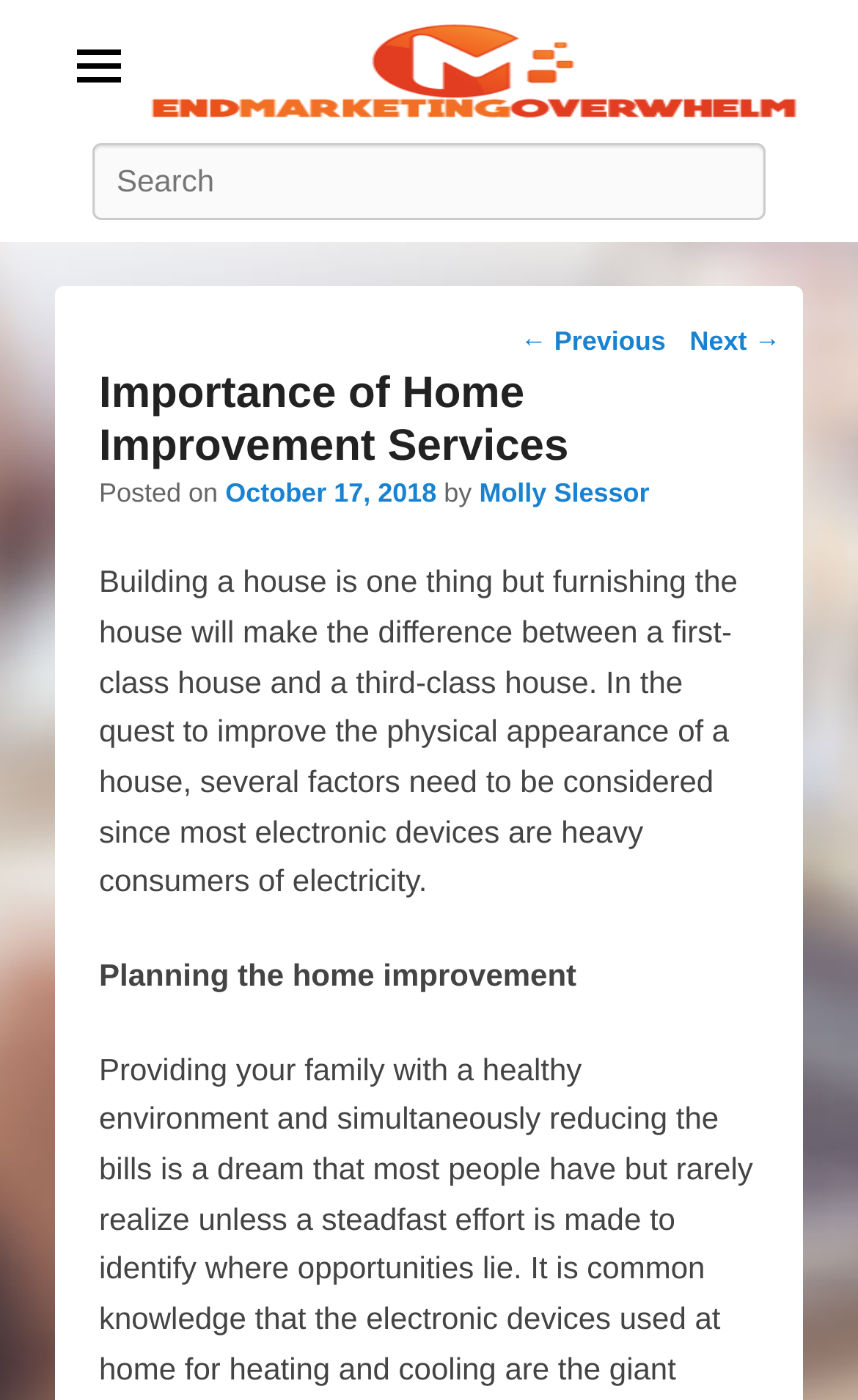Find the UI element described as: "H-to-the-J's" and predict its bounding box coordinates. Ensure the coordinates are four float numbers between 0 and 1, [left, top, right, bottom].

None